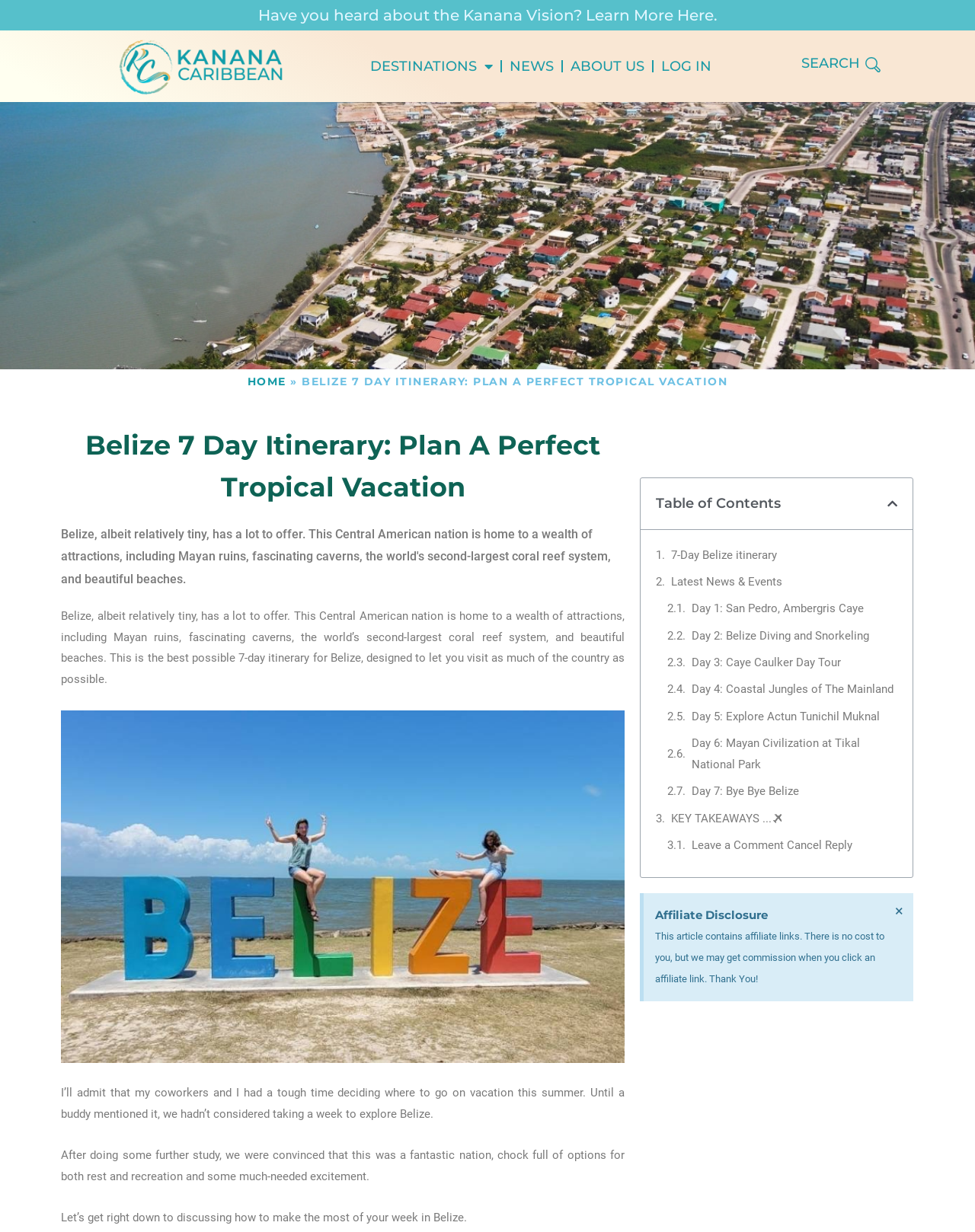What type of vacation is being planned on this webpage?
Look at the image and respond with a single word or a short phrase.

Tropical vacation